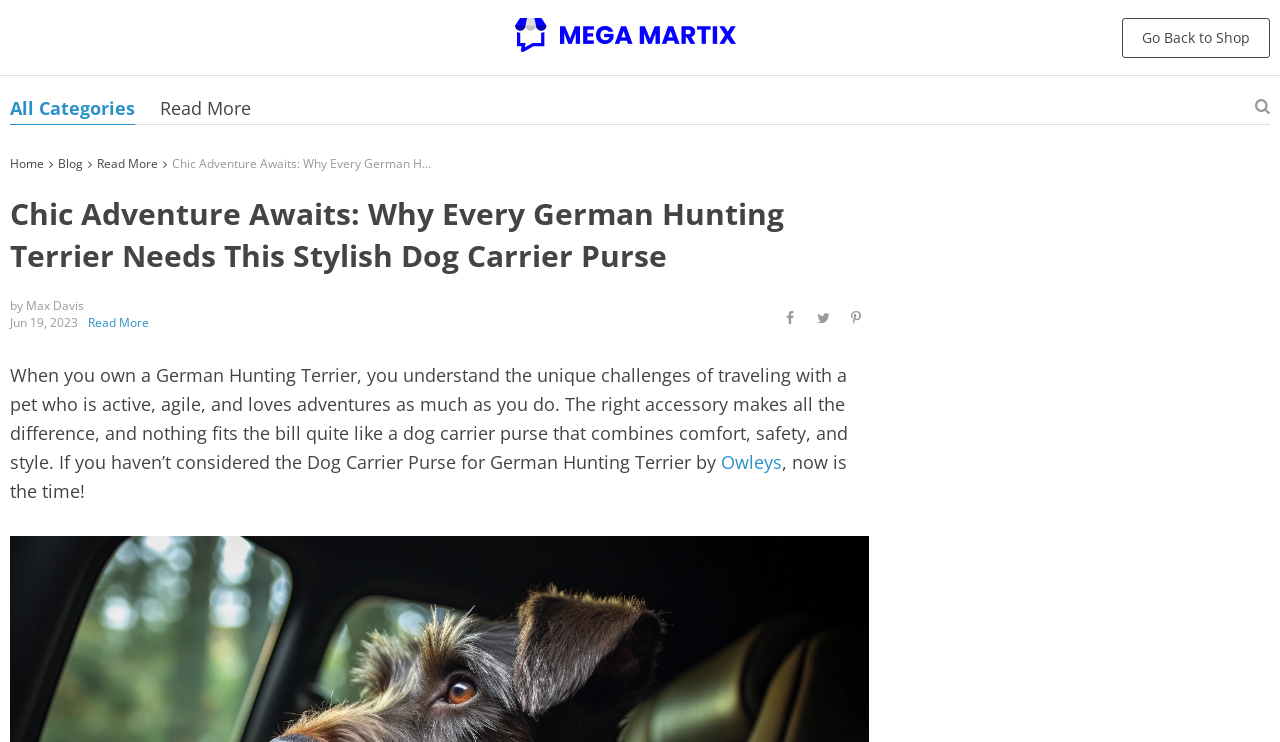Who is the author of the article?
Answer the question in as much detail as possible.

The author of the article is Max Davis, which is mentioned in the text content with the phrase 'by Max Davis'.